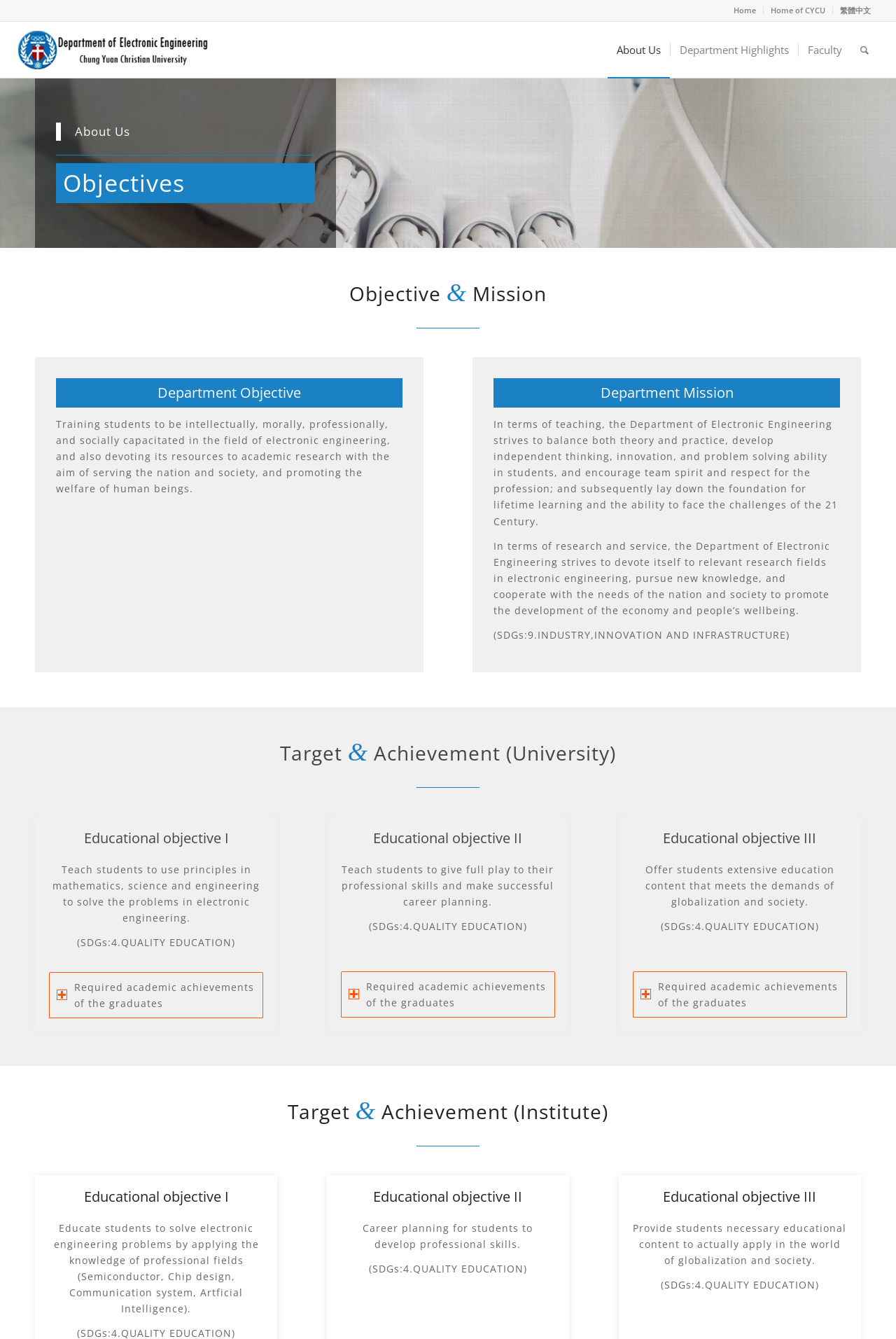Locate the bounding box coordinates of the clickable area needed to fulfill the instruction: "Click the 'Home' link".

[0.819, 0.0, 0.844, 0.015]